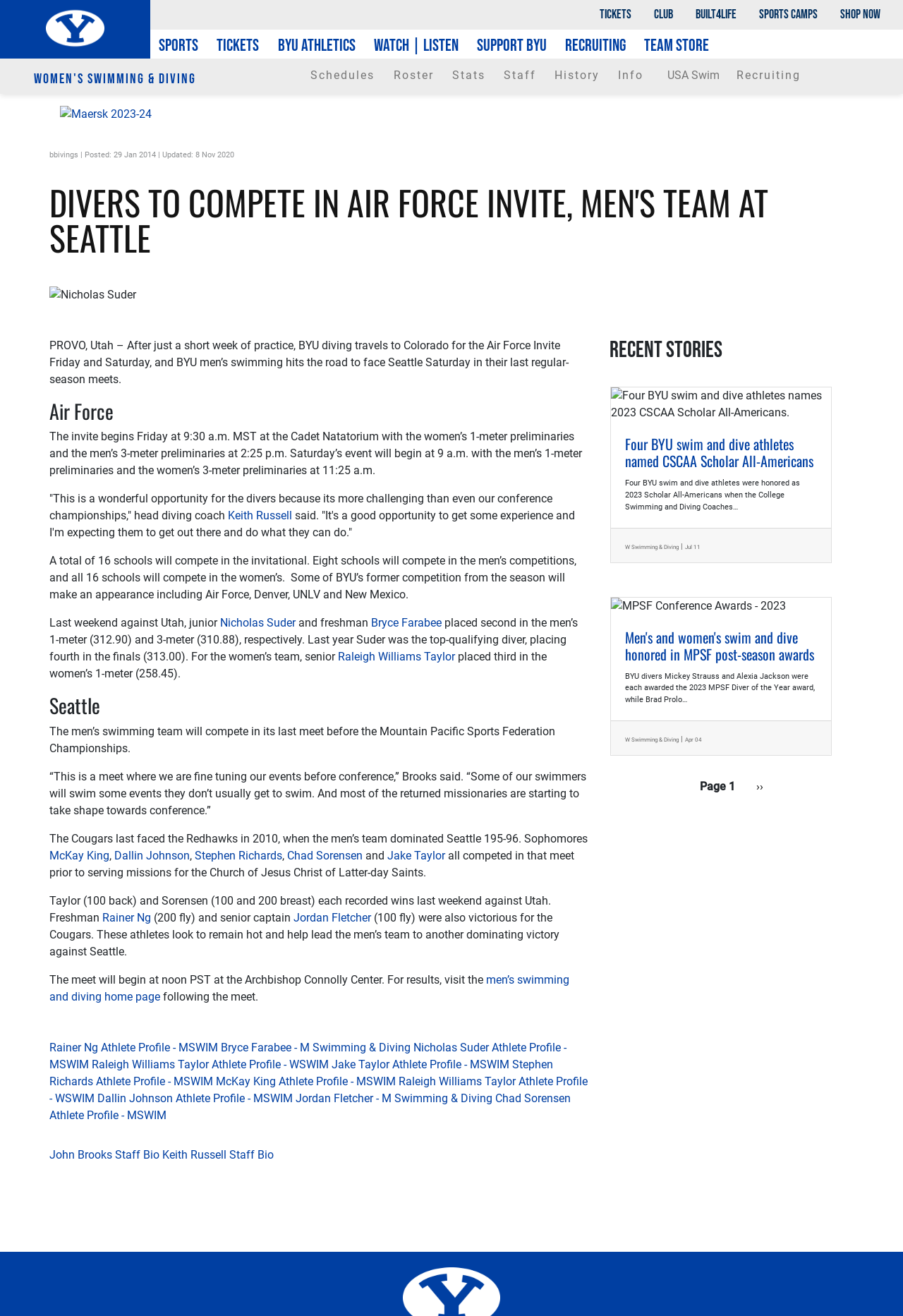Given the element description "Women's Swimming & Diving", identify the bounding box of the corresponding UI element.

[0.024, 0.052, 0.256, 0.063]